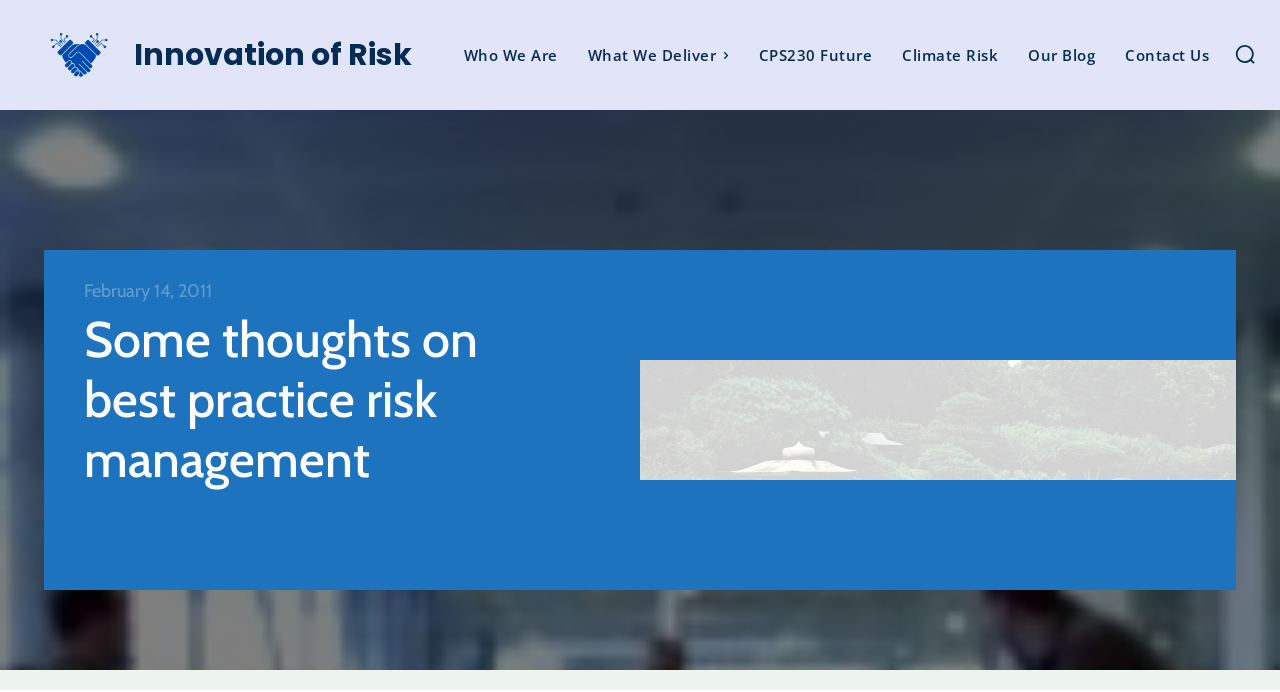Please identify the coordinates of the bounding box for the clickable region that will accomplish this instruction: "Search for something".

[0.964, 0.061, 0.981, 0.093]